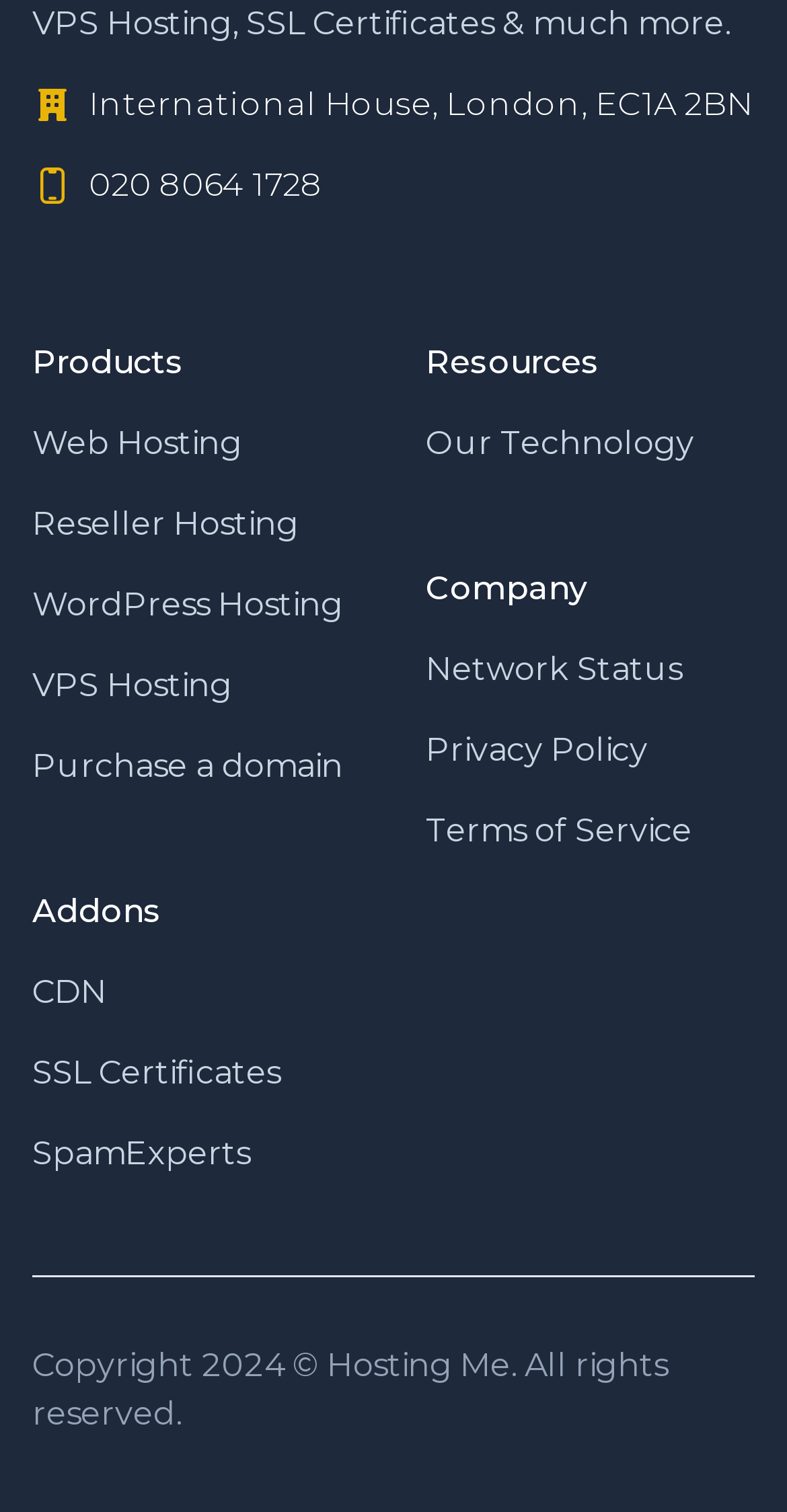Identify the bounding box of the UI component described as: "CDN".

[0.041, 0.643, 0.136, 0.669]